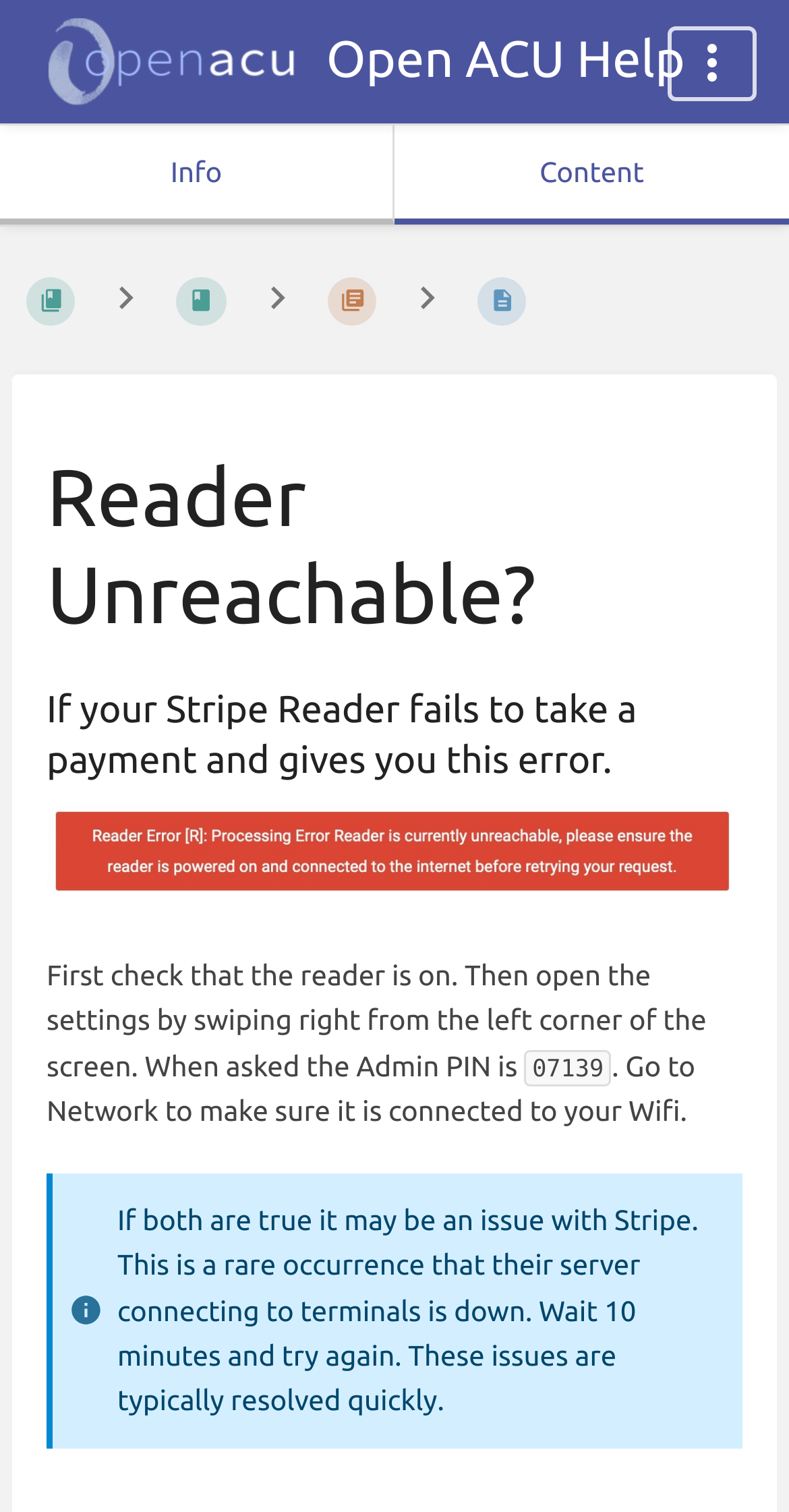What is the error shown in the image?
Using the visual information, answer the question in a single word or phrase.

Reader Unreachable